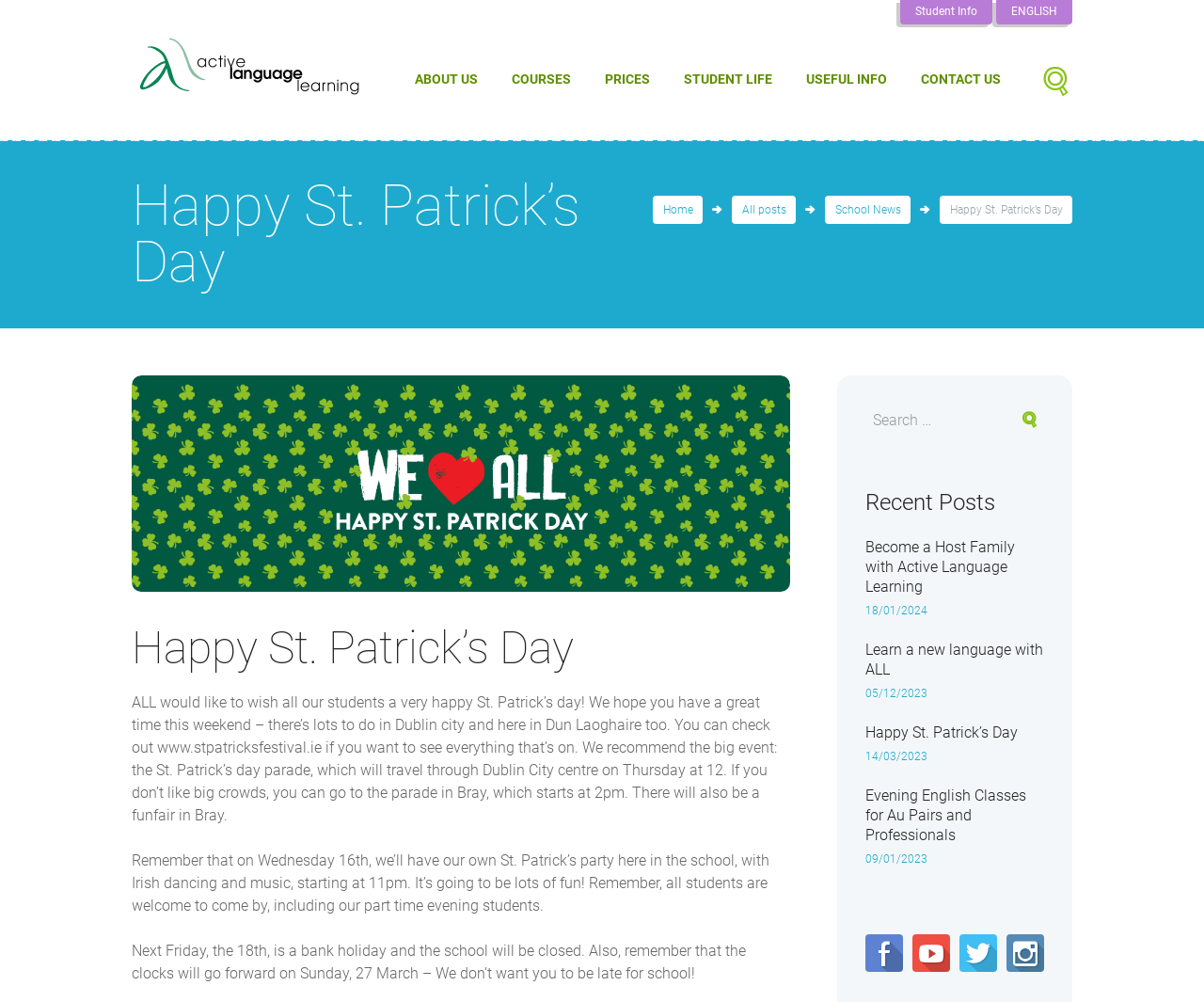Based on the visual content of the image, answer the question thoroughly: What is the purpose of the search form?

I figured this out by examining the search form element and its child elements, including the textbox 'Search for:' and the button '', which suggests that the search form is used to search for posts on the website.